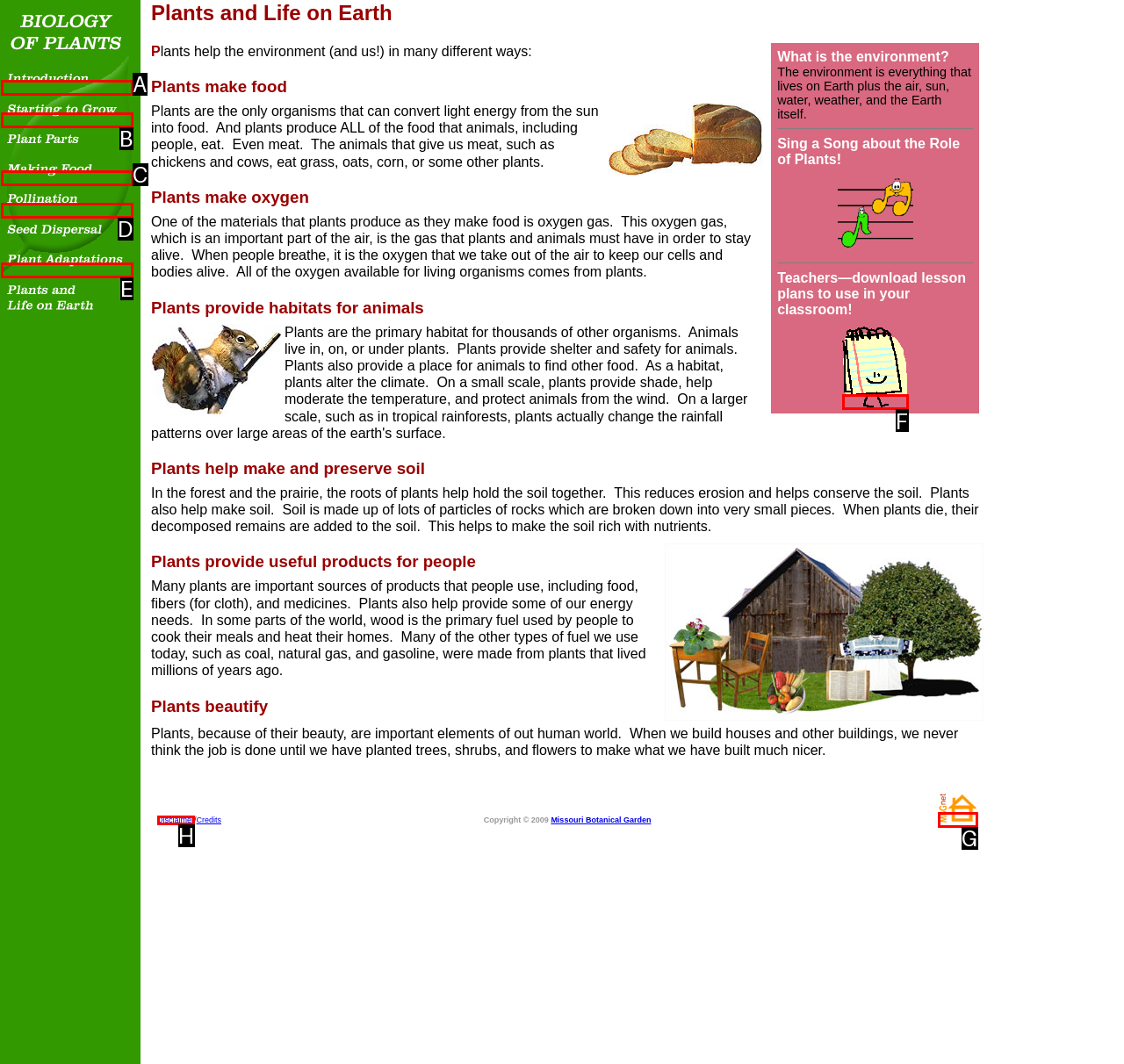Tell me which one HTML element best matches the description: Disclaimer
Answer with the option's letter from the given choices directly.

H